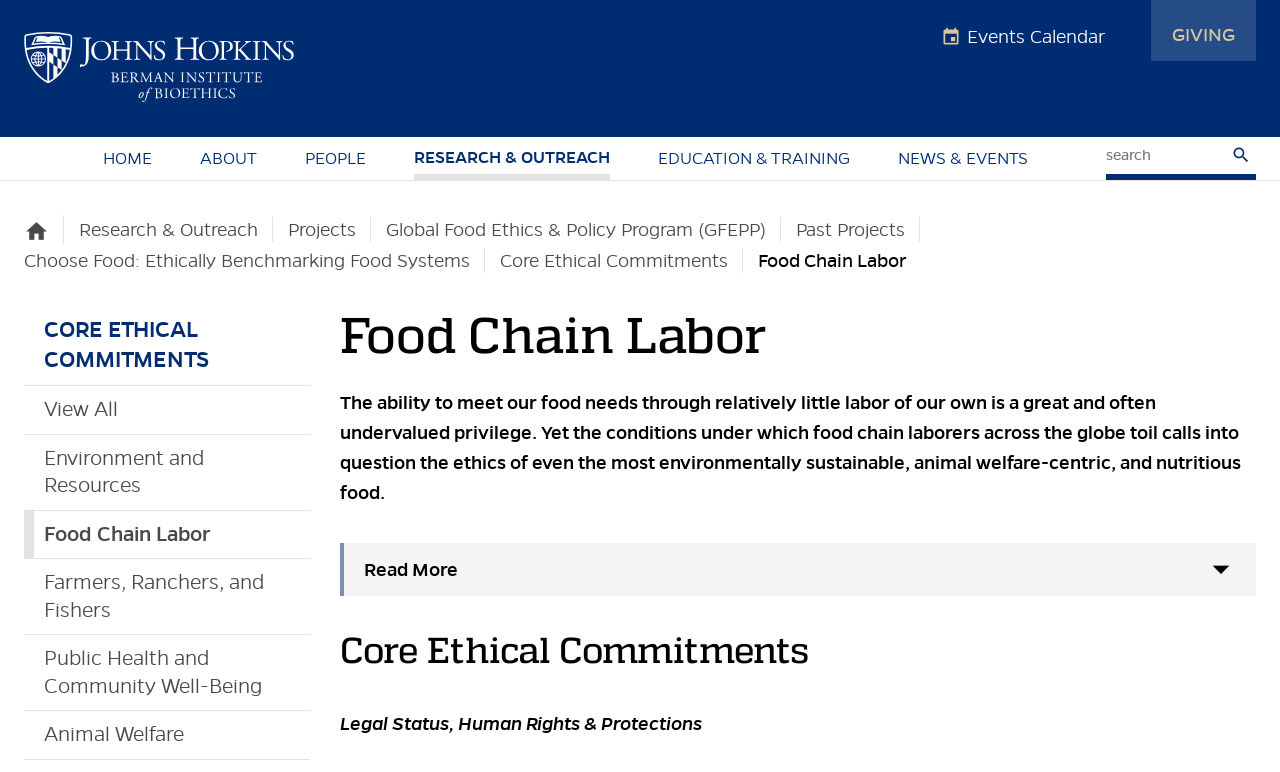Based on the image, please elaborate on the answer to the following question:
What is the function of the button with the text 'Read More'?

The button with the text 'Read More' is likely used to expand the text in the section, allowing the user to read more about the topic. This is a common pattern found on many websites.